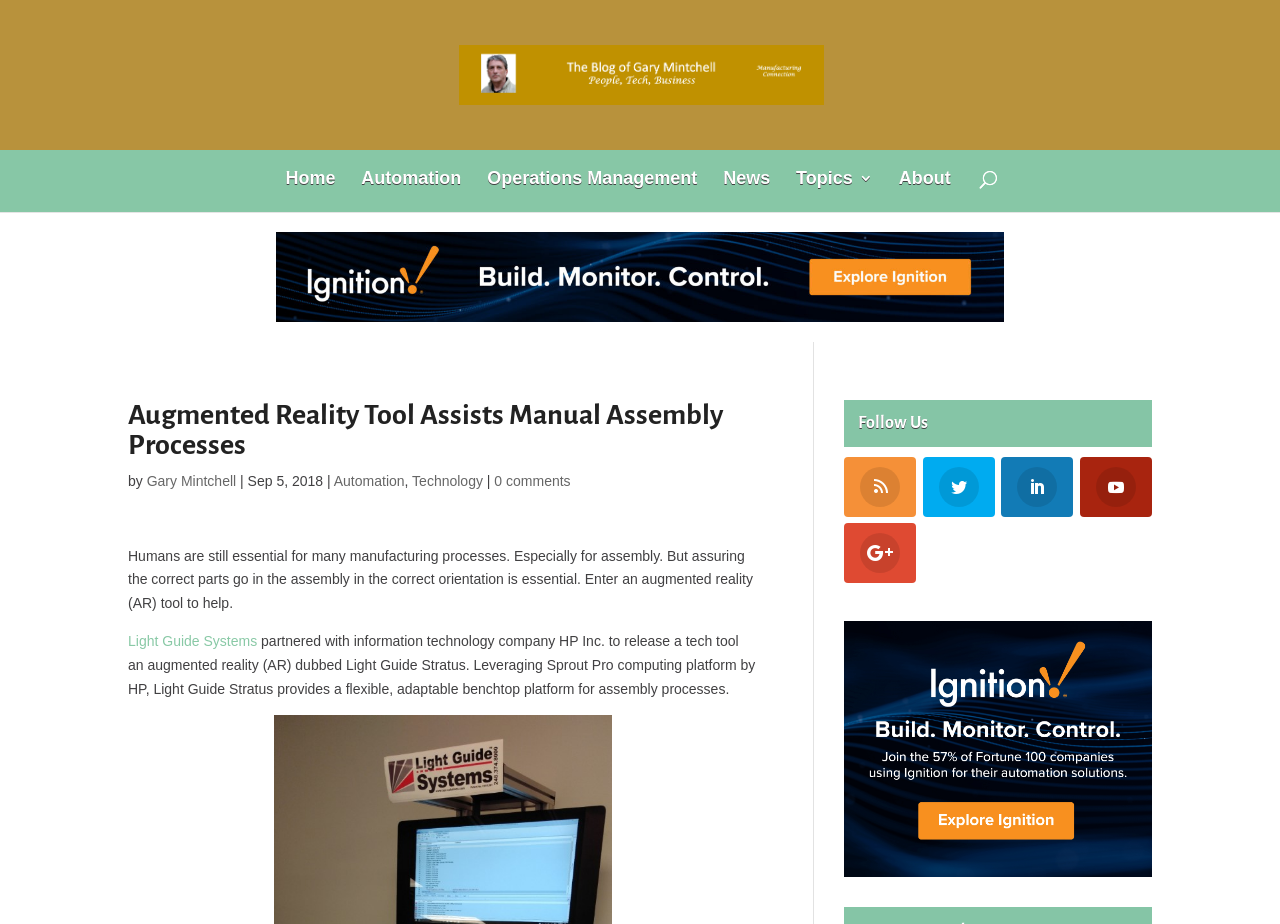What is the name of the company that partnered with HP Inc.?
Using the image as a reference, deliver a detailed and thorough answer to the question.

I found the answer by reading the paragraph that starts with 'Humans are still essential for many manufacturing processes.' and finding the sentence that mentions a company partnering with HP Inc., which is 'Light Guide Systems partnered with information technology company HP Inc. to release a tech tool an augmented reality (AR) dubbed Light Guide Stratus.'